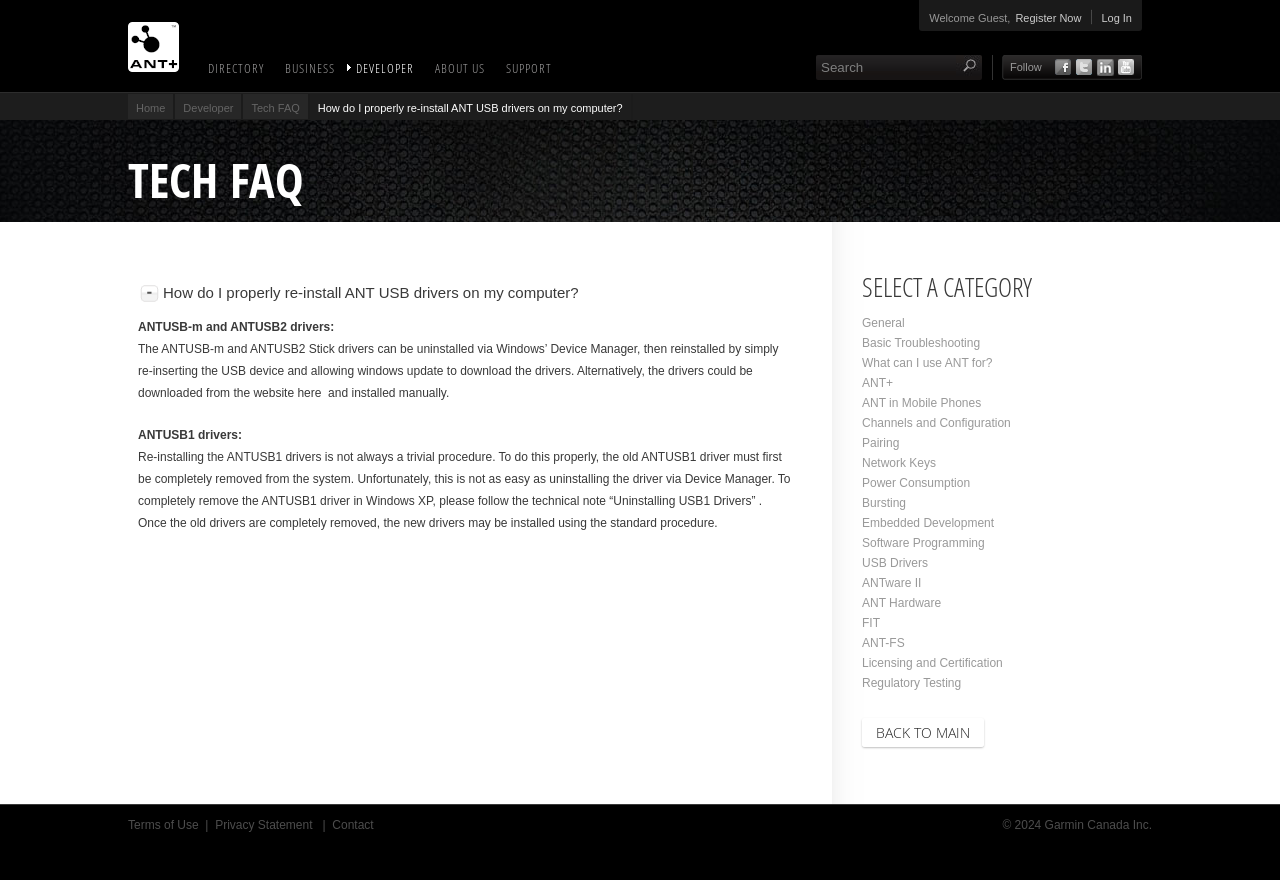Locate the bounding box coordinates of the area you need to click to fulfill this instruction: 'Click on Register Now'. The coordinates must be in the form of four float numbers ranging from 0 to 1: [left, top, right, bottom].

[0.793, 0.009, 0.845, 0.032]